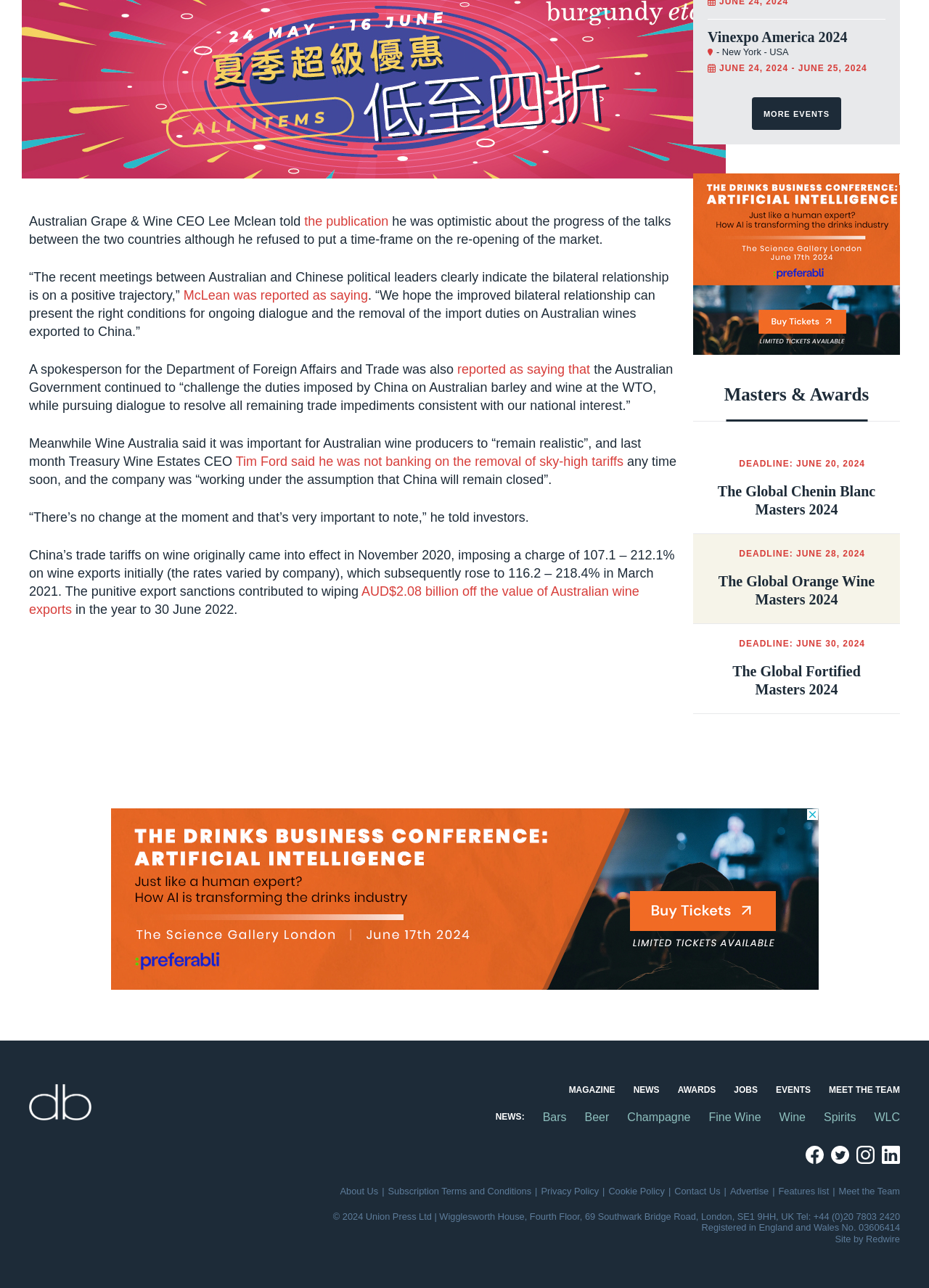Provide a brief response to the question below using a single word or phrase: 
What is the purpose of Vinexpo America 2024?

Wine event